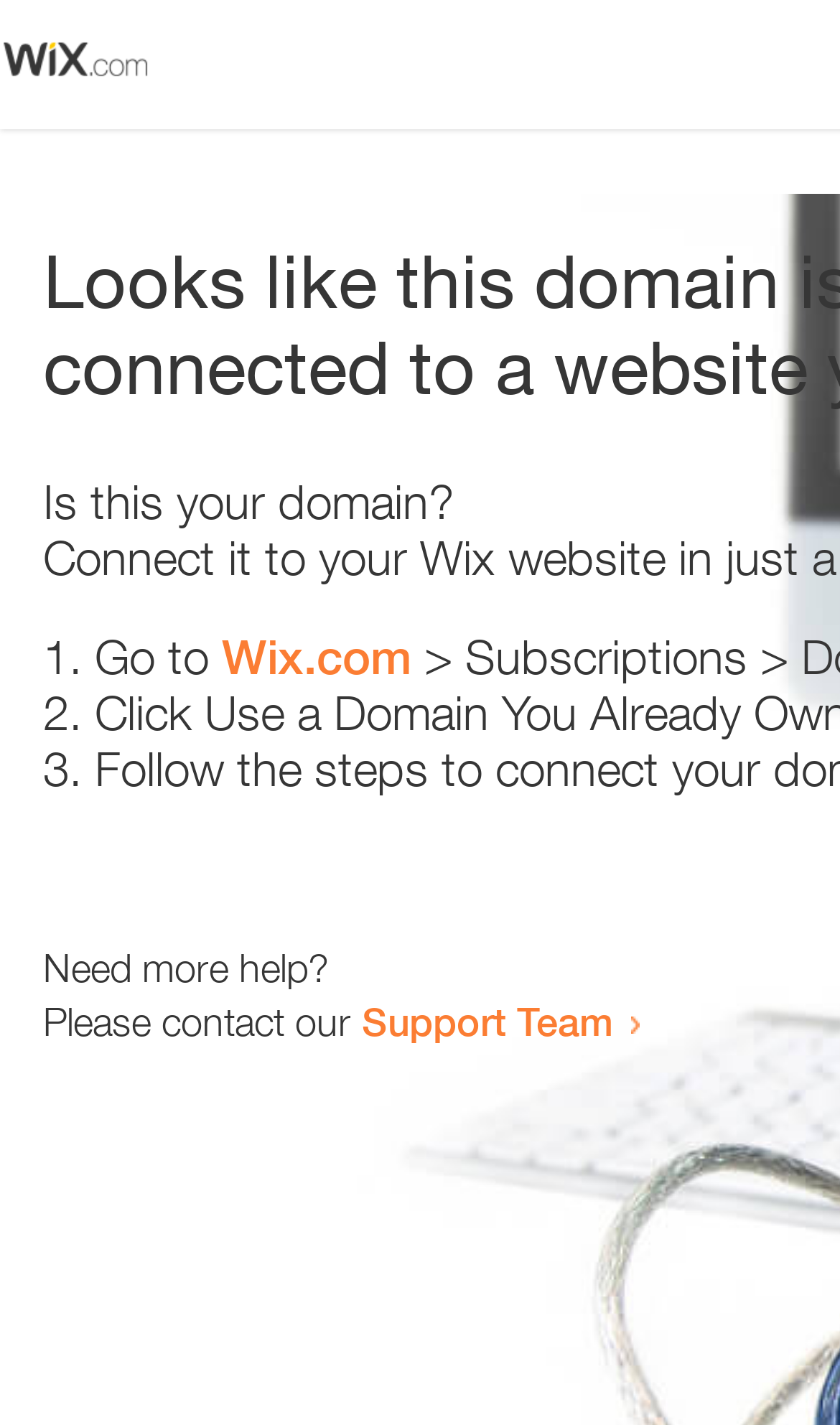Based on the visual content of the image, answer the question thoroughly: What is the website suggested to visit?

The webpage suggests visiting 'Wix.com' as one of the steps to resolve the issue, which implies that it is a relevant website for the user.